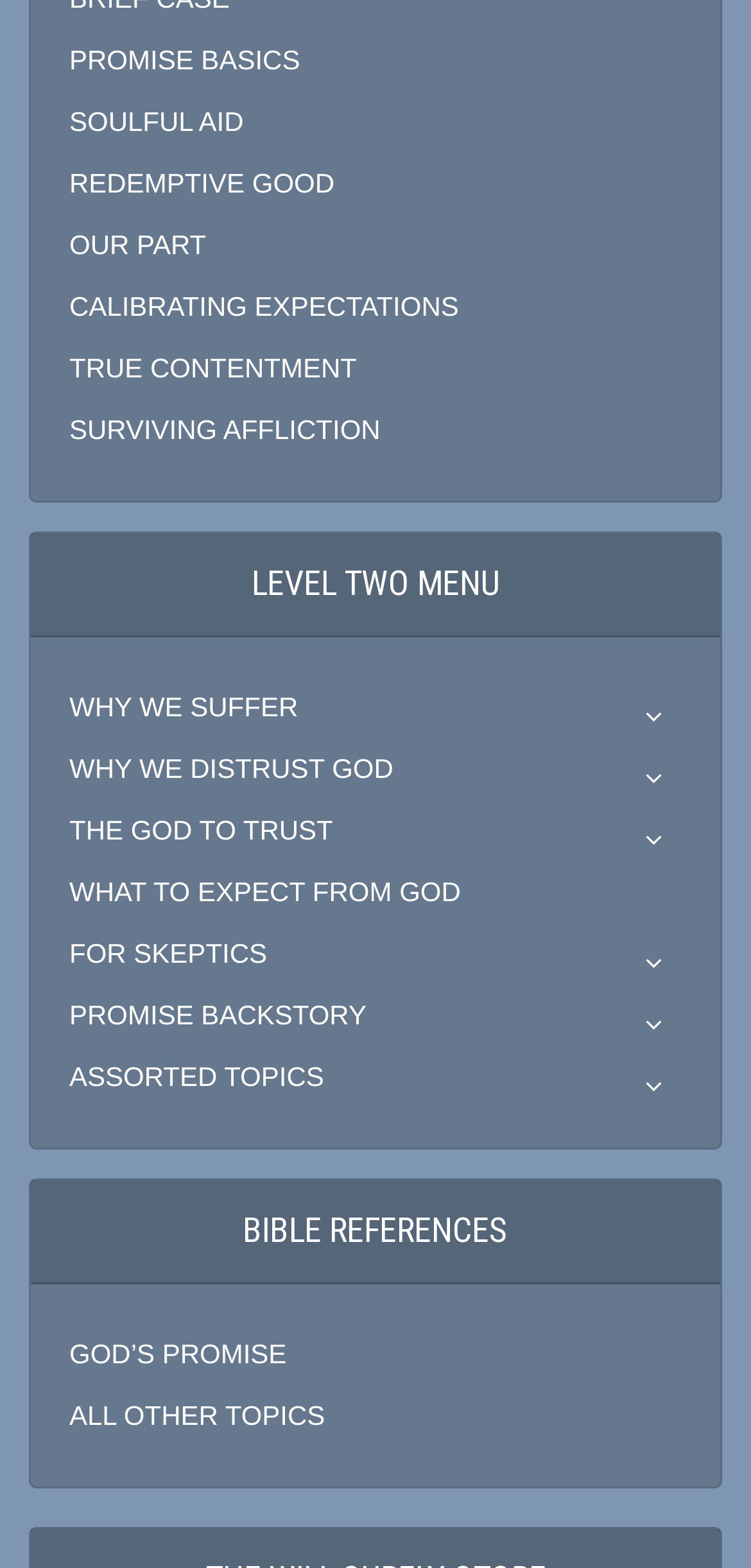Specify the bounding box coordinates of the element's region that should be clicked to achieve the following instruction: "Learn about GOD’S PROMISE". The bounding box coordinates consist of four float numbers between 0 and 1, in the format [left, top, right, bottom].

[0.092, 0.849, 0.382, 0.876]